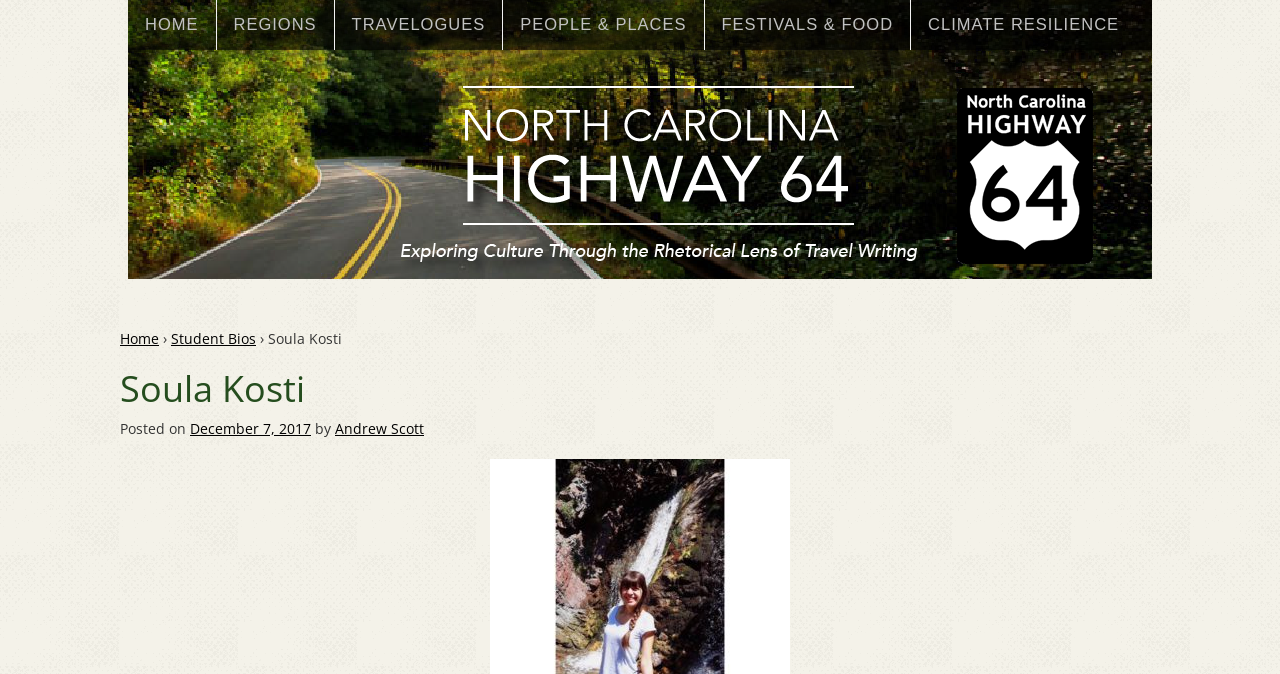Specify the bounding box coordinates of the region I need to click to perform the following instruction: "go to home page". The coordinates must be four float numbers in the range of 0 to 1, i.e., [left, top, right, bottom].

[0.1, 0.0, 0.169, 0.073]